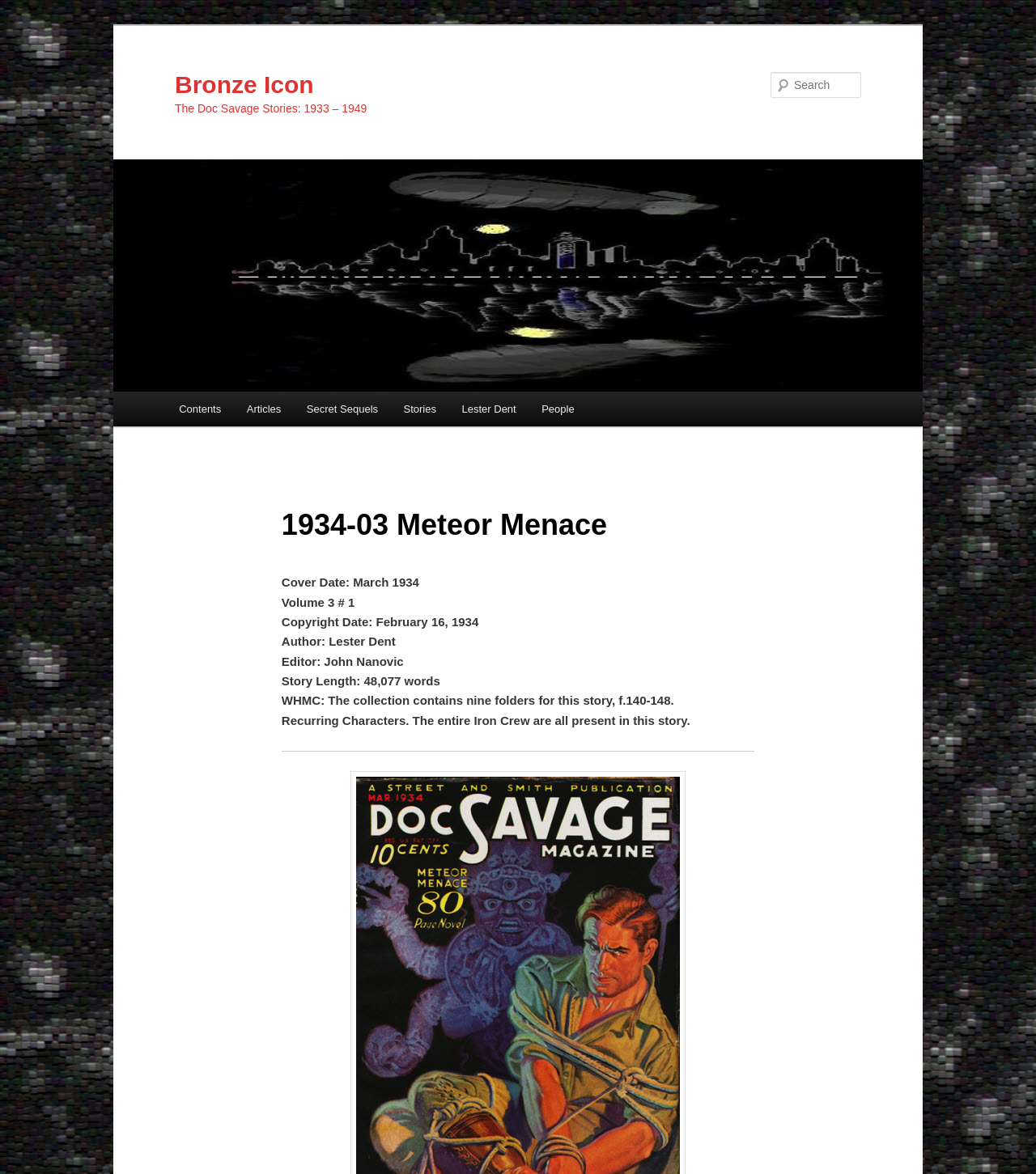Reply to the question with a single word or phrase:
What is the name of the story?

Meteor Menace